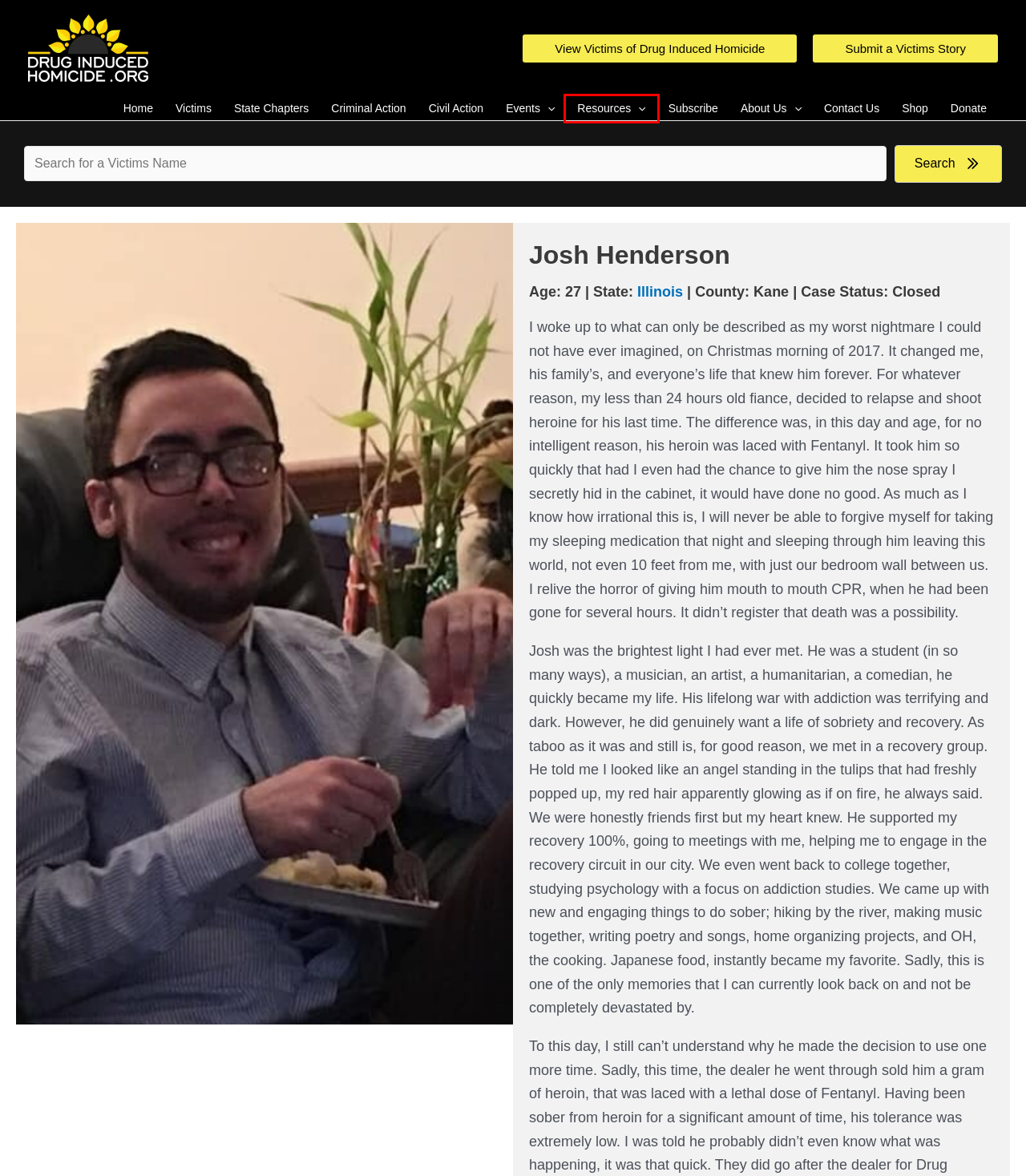Analyze the screenshot of a webpage featuring a red rectangle around an element. Pick the description that best fits the new webpage after interacting with the element inside the red bounding box. Here are the candidates:
A. Drug Induced Homicide | About
B. Drug Induced Homicide | Resources
C. Drug Induced Homicide | Contact Us
D. Drug Induced Homicide | Events
E. Submit a Victims Story - Drug Induced Homicide Victims
F. Drug Induced Homicide | Civil Action
G. Illinois Archives - Drug Induced Homicide Victims
H. Drug Induced Homicide | Newsletters

B